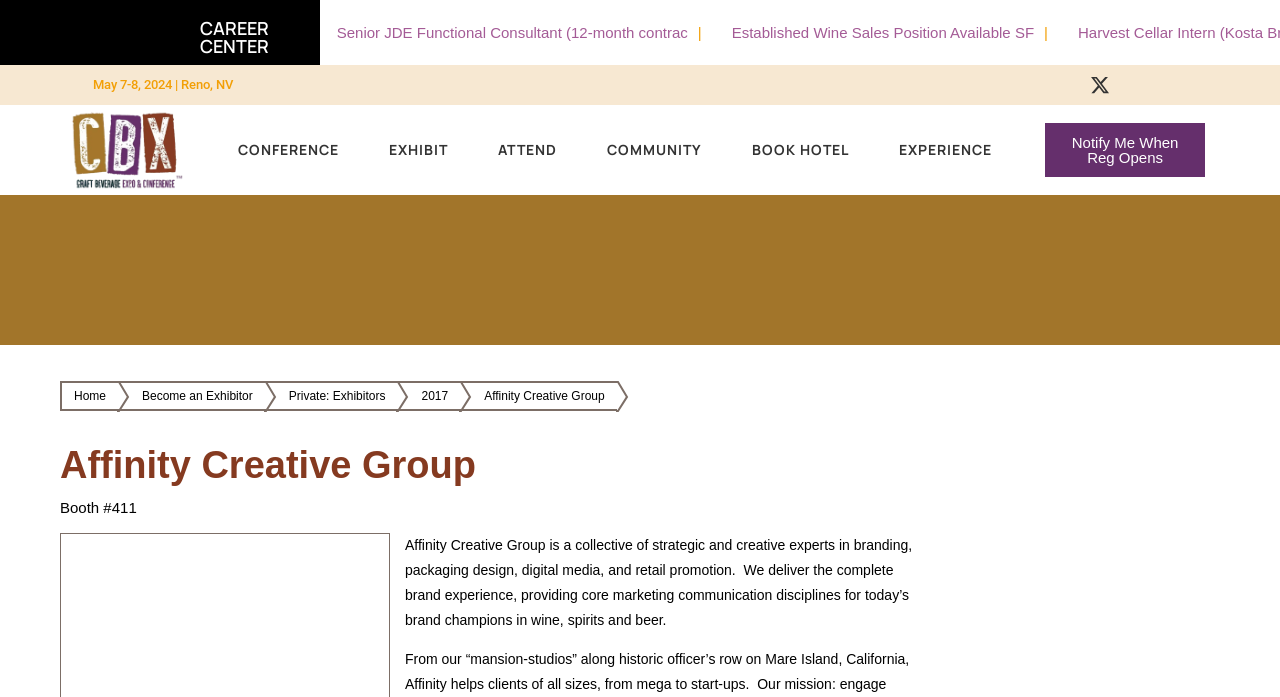Utilize the information from the image to answer the question in detail:
What is the booth number of Affinity Creative Group?

I found the booth number of Affinity Creative Group by reading the StaticText element with the text 'Booth #411' which is located at the bottom of the page.